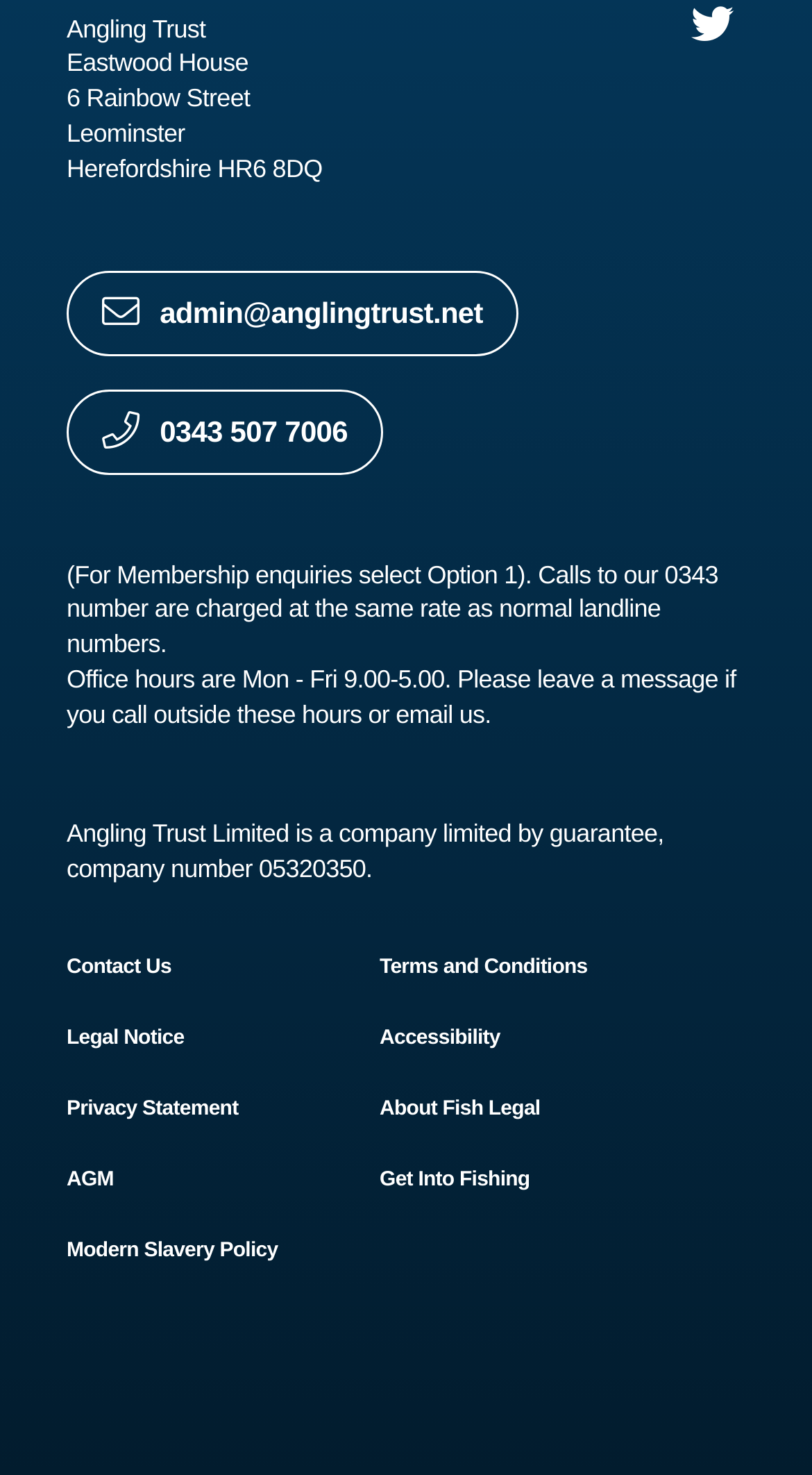Please determine the bounding box coordinates of the element to click on in order to accomplish the following task: "call the office". Ensure the coordinates are four float numbers ranging from 0 to 1, i.e., [left, top, right, bottom].

[0.197, 0.28, 0.428, 0.303]